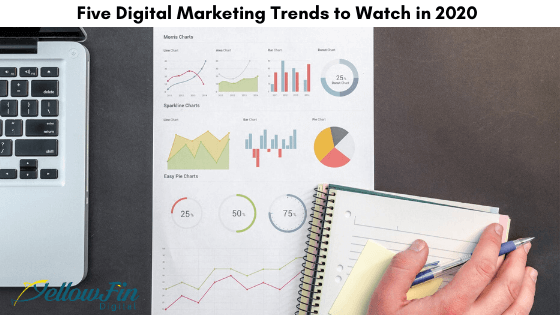What is the purpose of the laptop in the image?
From the details in the image, provide a complete and detailed answer to the question.

The laptop is placed at the left edge of the image, suggesting a blend of digital tools and traditional note-taking methods to inform business strategies, as described in the caption.